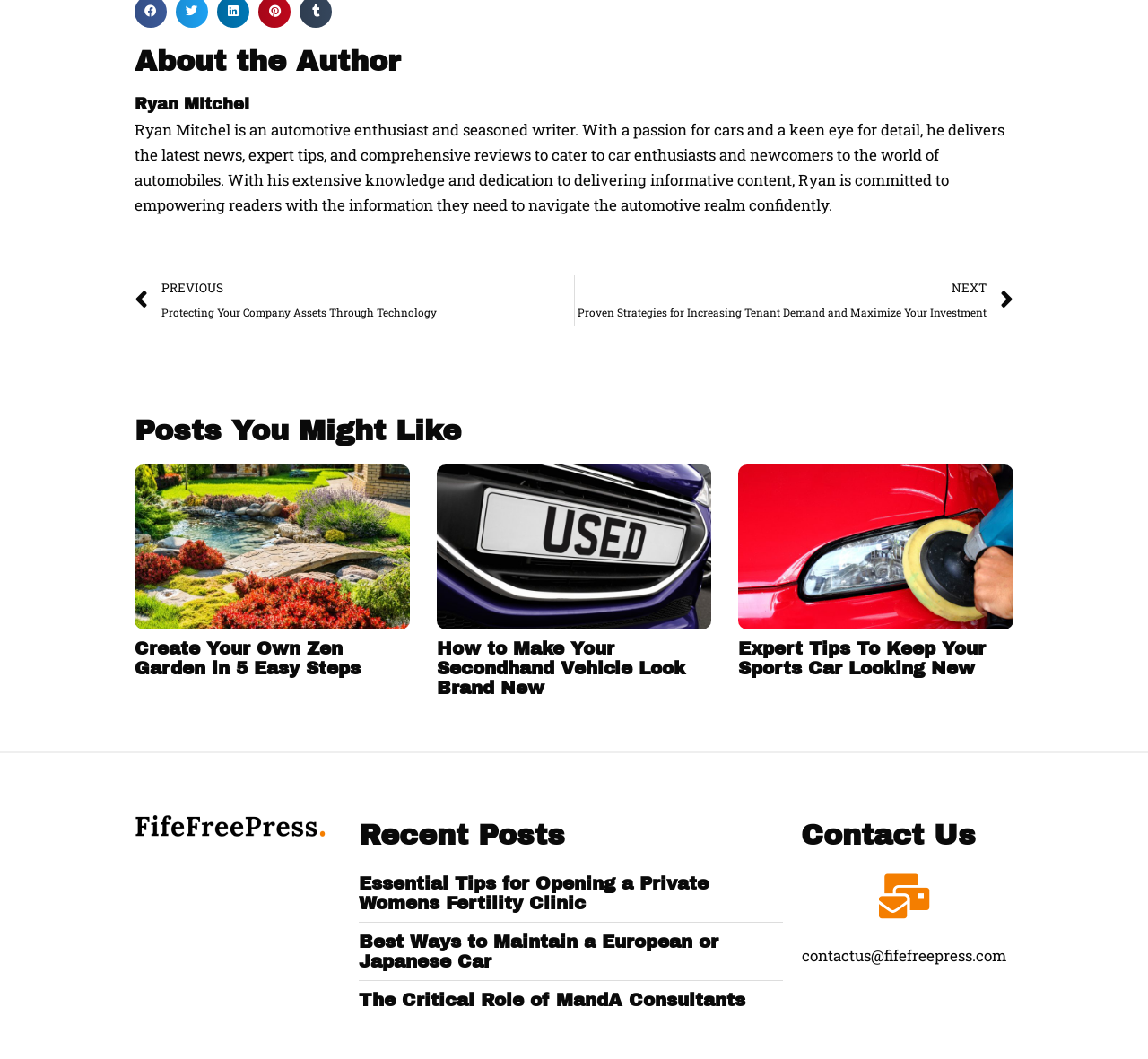Examine the image carefully and respond to the question with a detailed answer: 
What is the author's name?

The author's name is mentioned in the heading 'Ryan Mitchel' with the bounding box coordinates [0.117, 0.09, 0.883, 0.107].